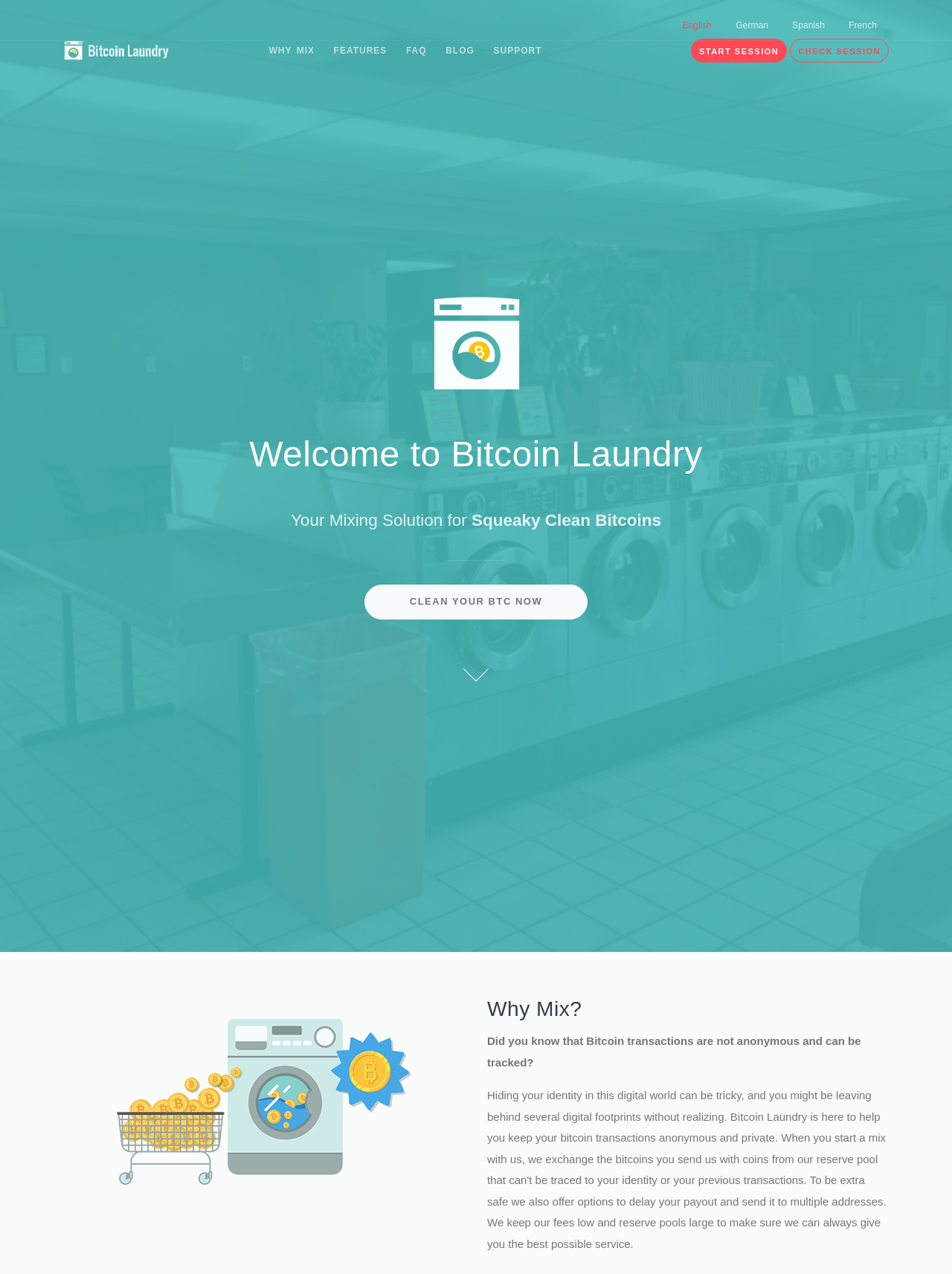Kindly determine the bounding box coordinates of the area that needs to be clicked to fulfill this instruction: "Click on the 'Home' link".

None